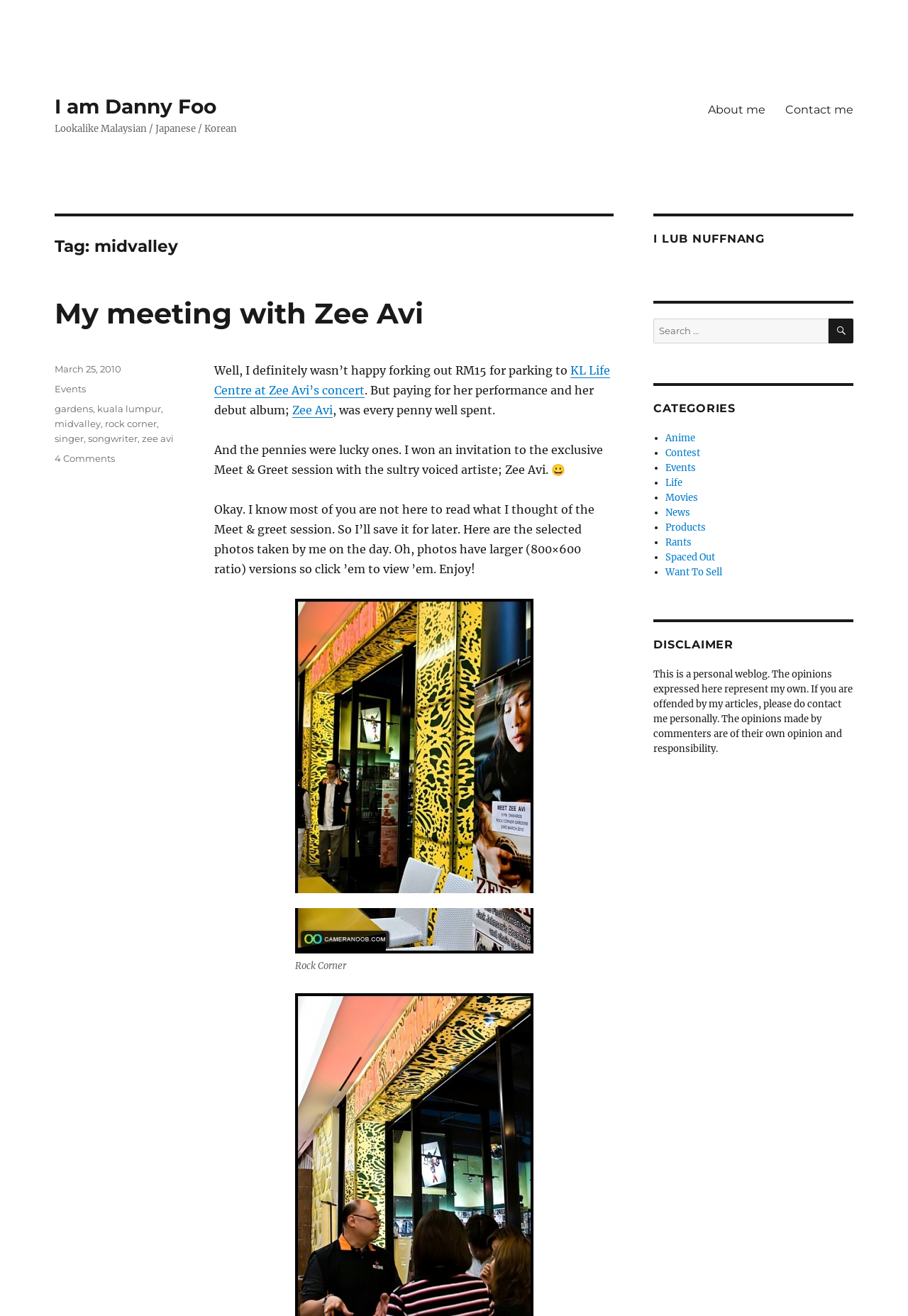Please identify the bounding box coordinates of the element that needs to be clicked to execute the following command: "Search for something". Provide the bounding box using four float numbers between 0 and 1, formatted as [left, top, right, bottom].

[0.72, 0.242, 0.94, 0.261]